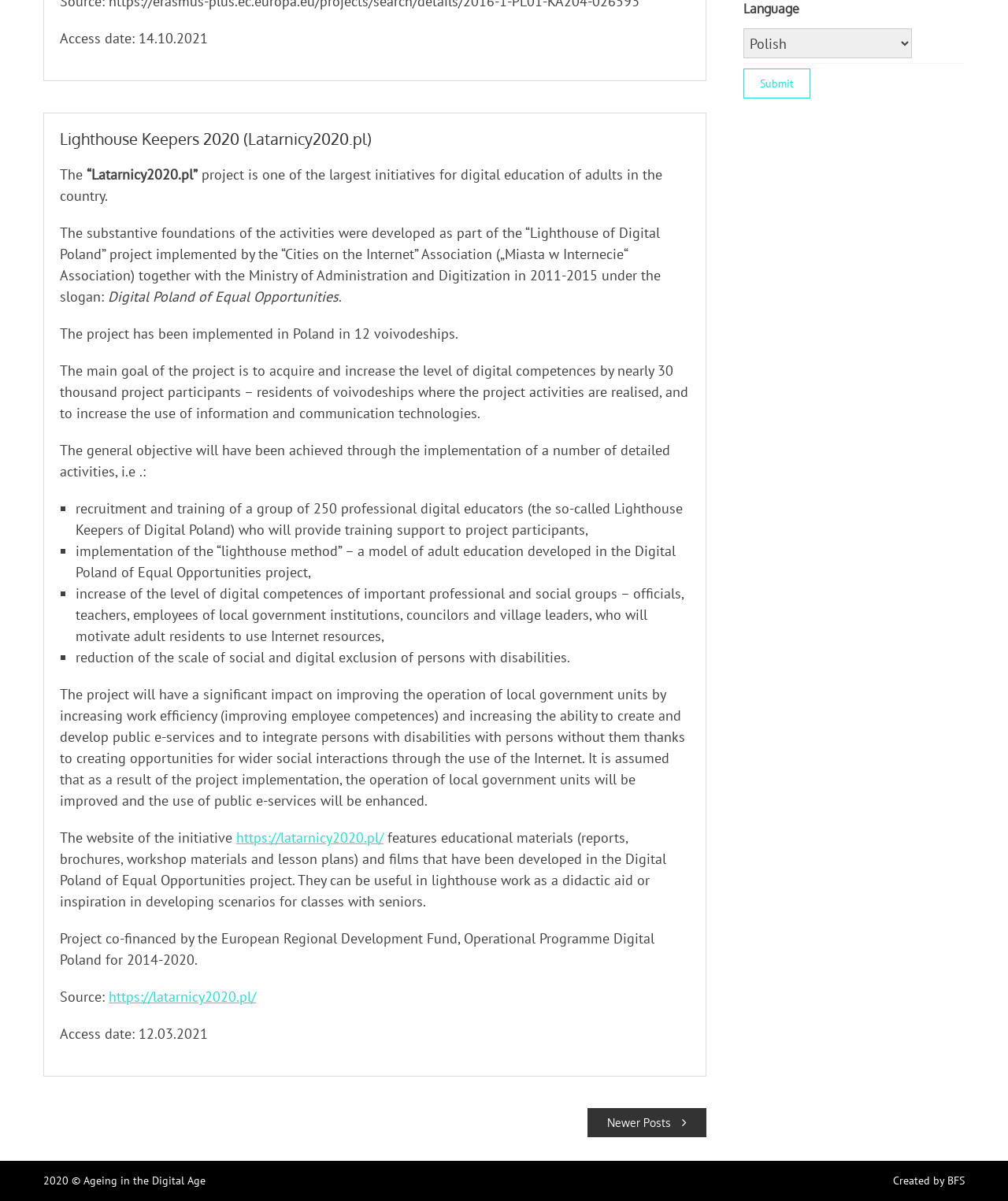What is the language of the webpage?
Please answer the question as detailed as possible.

The language of the webpage is not explicitly specified, but there is a combobox element with the label 'Language' which suggests that the language can be changed.